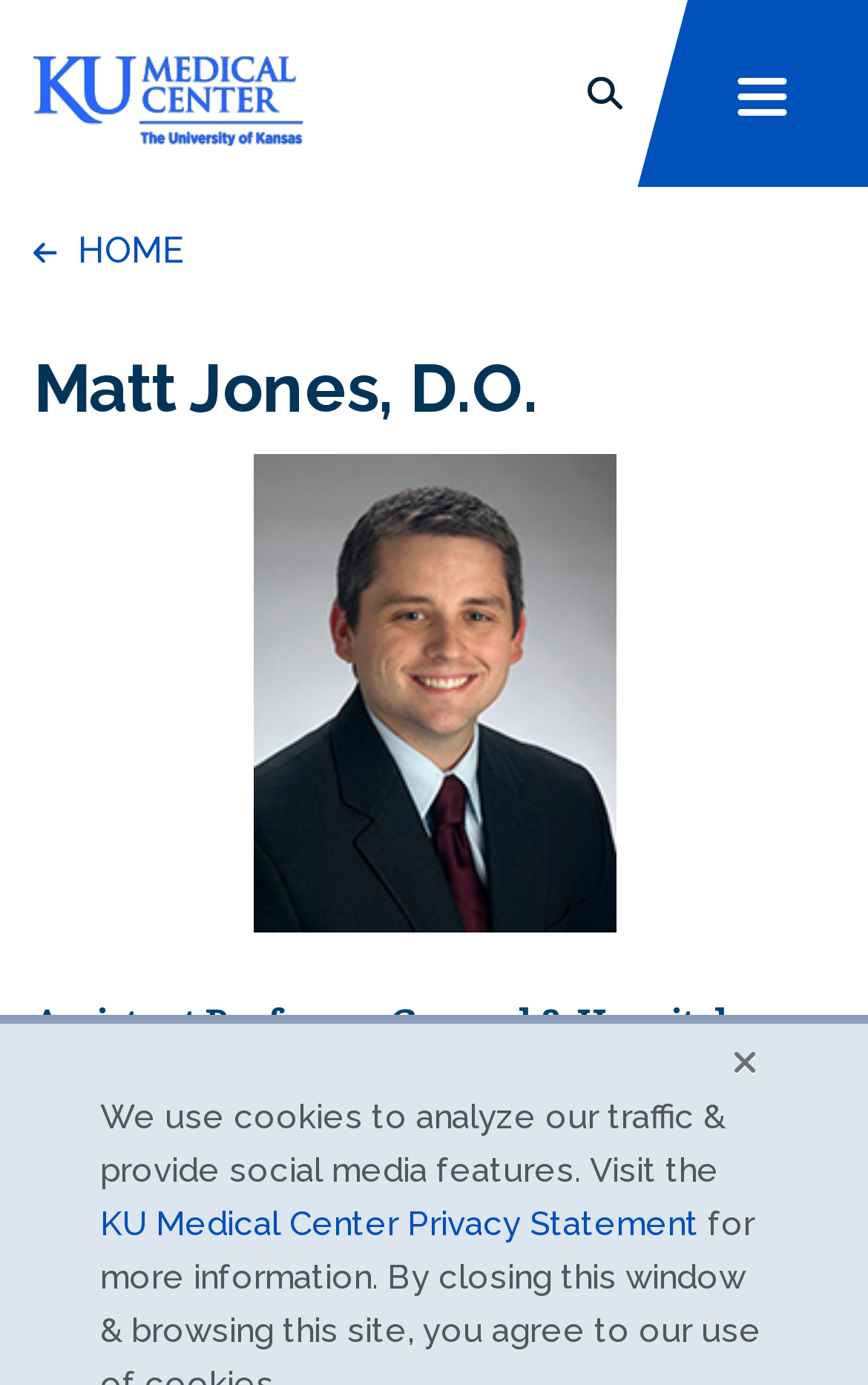Provide a brief response to the question below using a single word or phrase: 
How many schools are linked on this webpage?

3